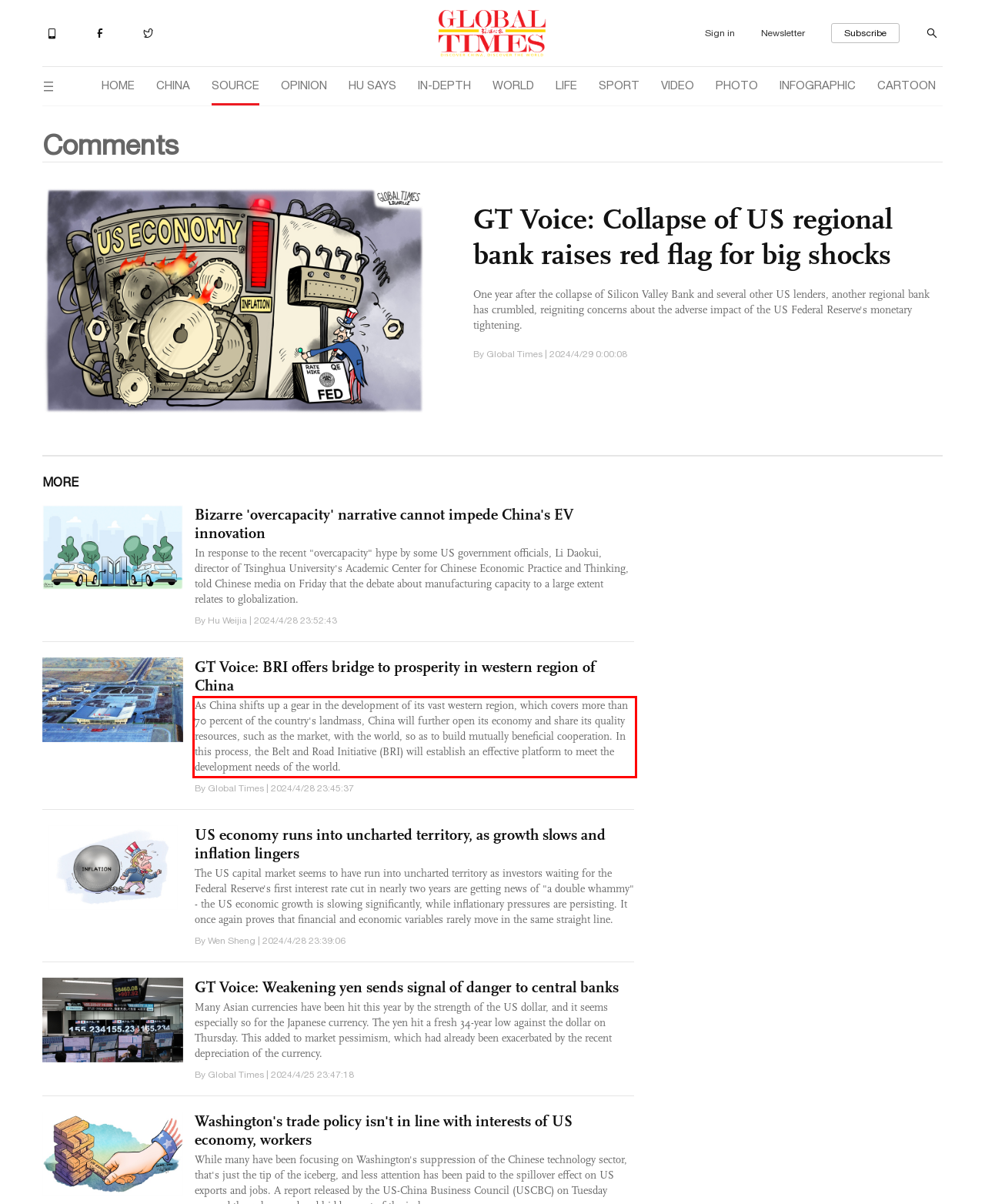Please examine the webpage screenshot containing a red bounding box and use OCR to recognize and output the text inside the red bounding box.

As China shifts up a gear in the development of its vast western region, which covers more than 70 percent of the country's landmass, China will further open its economy and share its quality resources, such as the market, with the world, so as to build mutually beneficial cooperation. In this process, the Belt and Road Initiative (BRI) will establish an effective platform to meet the development needs of the world.